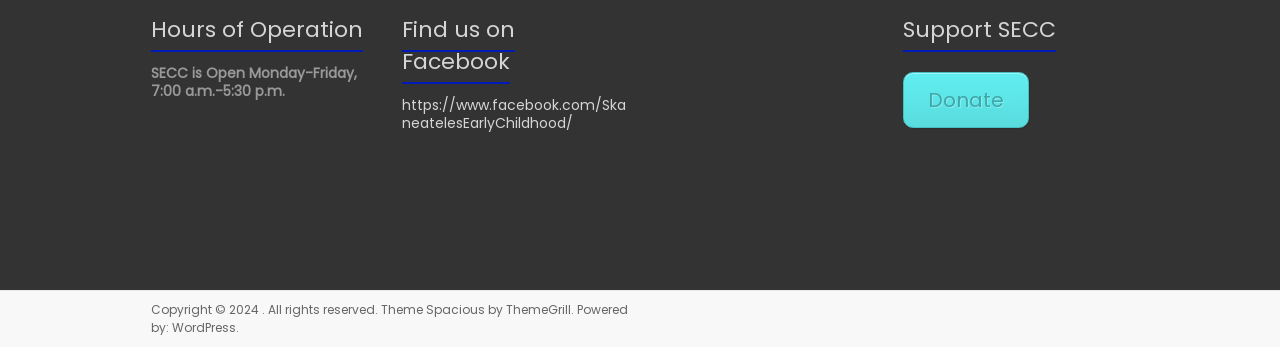Observe the image and answer the following question in detail: What is the copyright year of the webpage?

I found the copyright year by looking at the bottom left of the webpage where it states 'Copyright © 2024'.